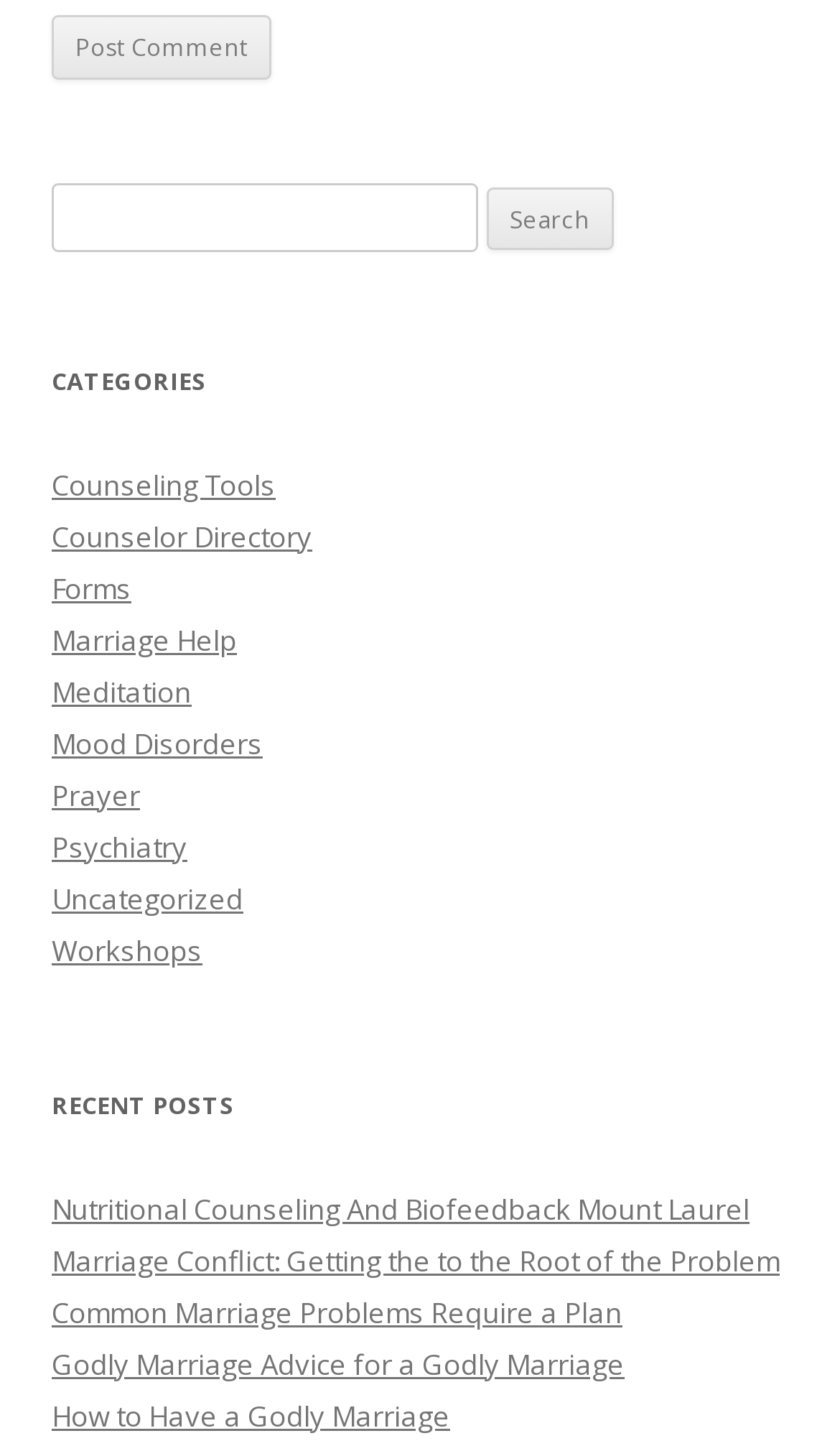Use a single word or phrase to answer the question: What is the title of the latest post?

Nutritional Counseling And Biofeedback Mount Laurel